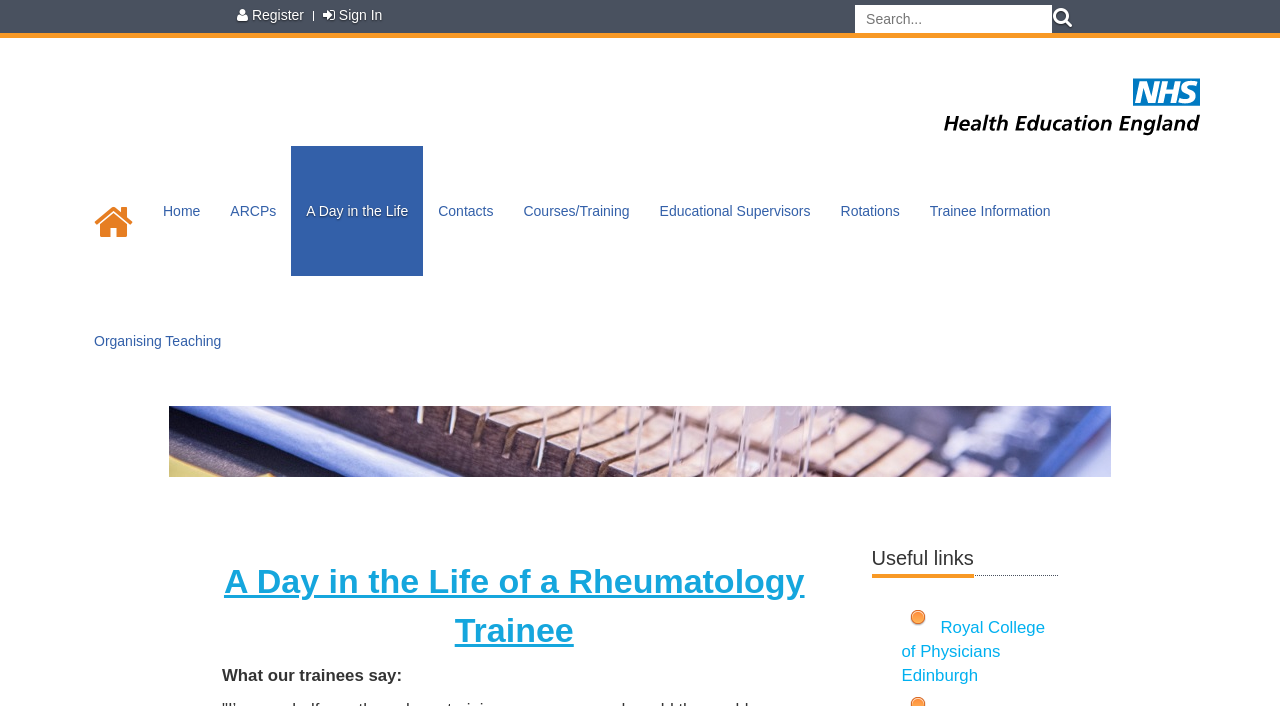Please answer the following query using a single word or phrase: 
What is the purpose of the textbox?

Search